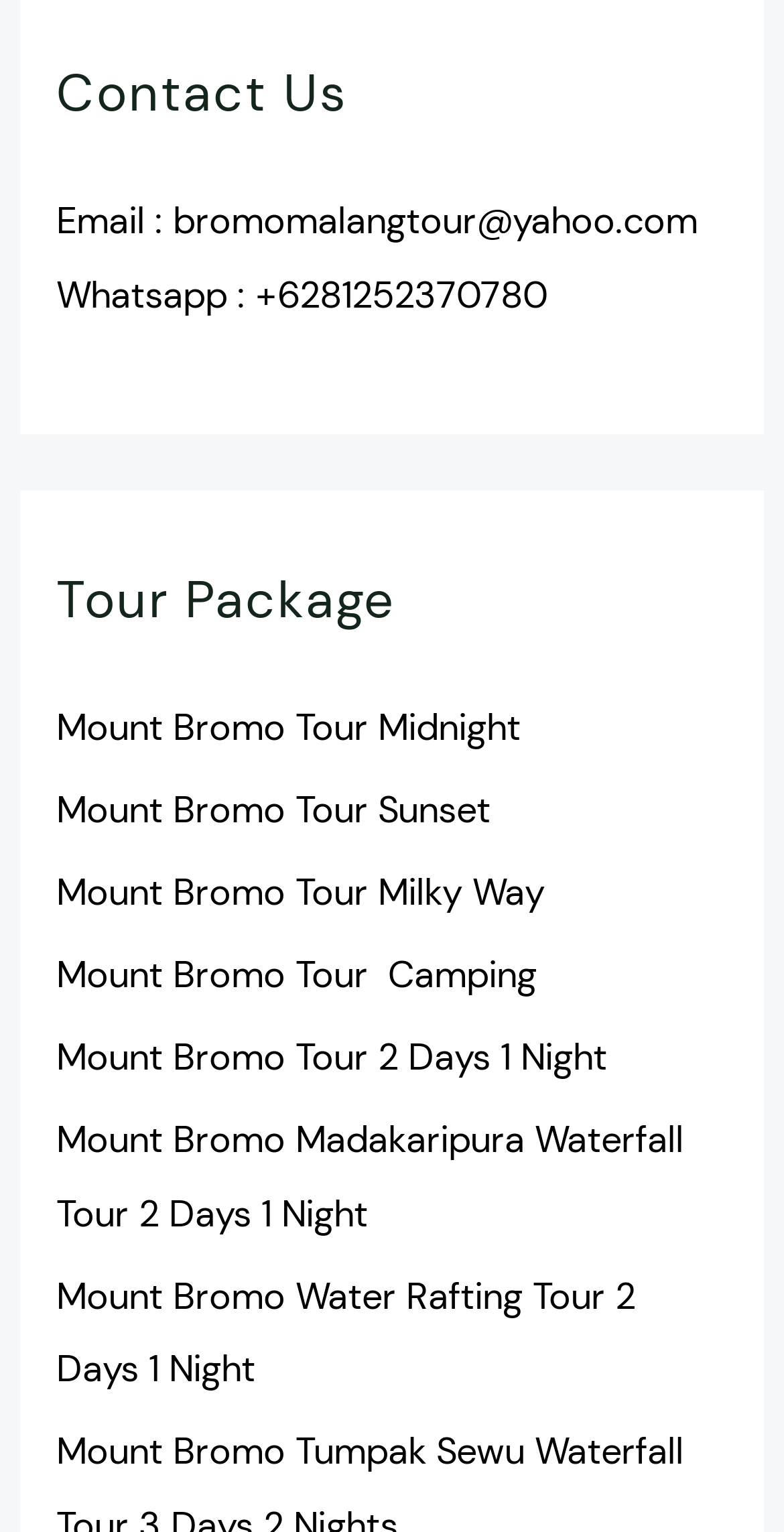What is the phone number for Whatsapp?
Based on the screenshot, provide a one-word or short-phrase response.

+6281252370780